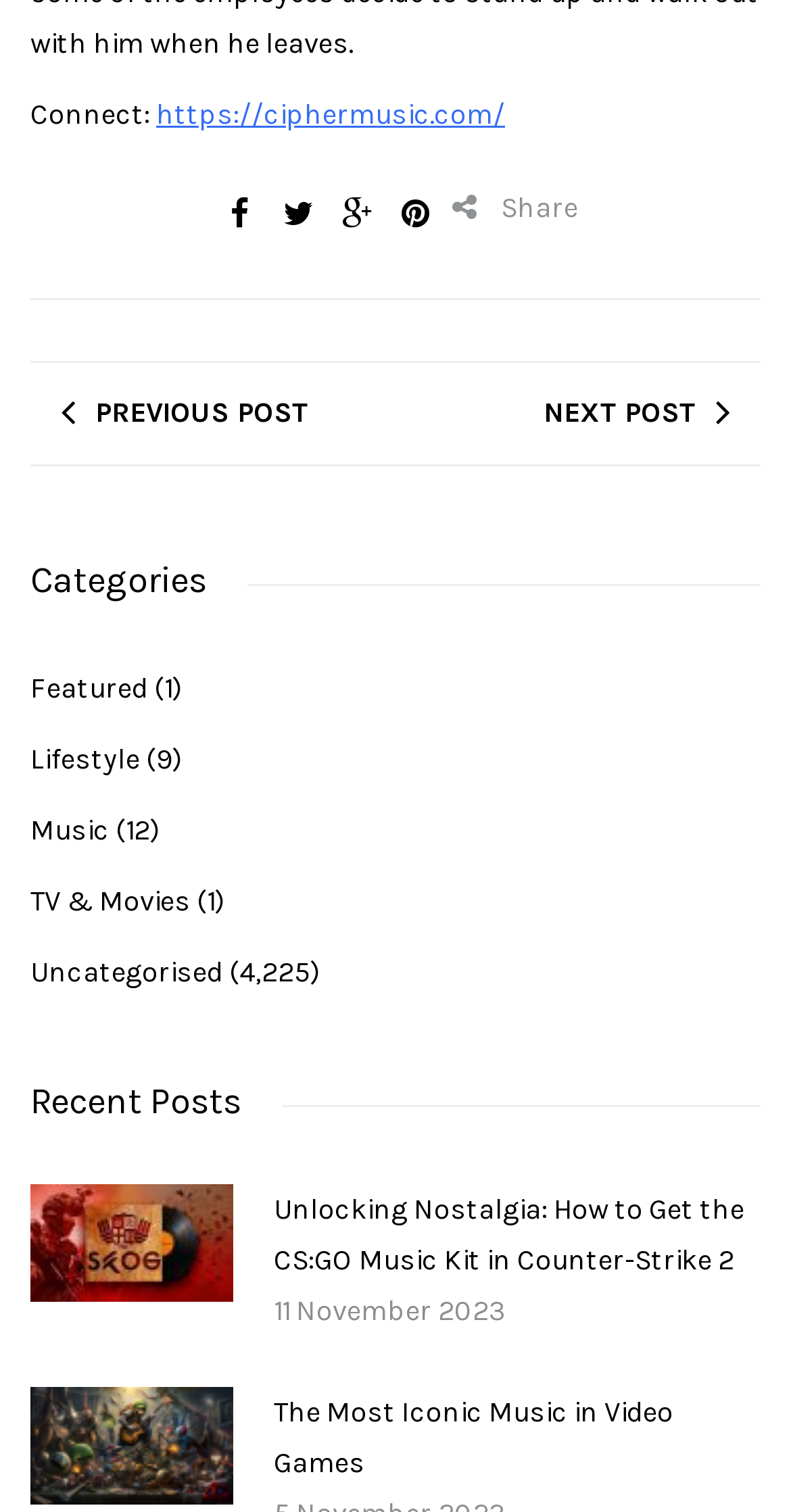Find the bounding box coordinates for the area that should be clicked to accomplish the instruction: "Visit the Cipher Music website".

[0.197, 0.065, 0.638, 0.087]